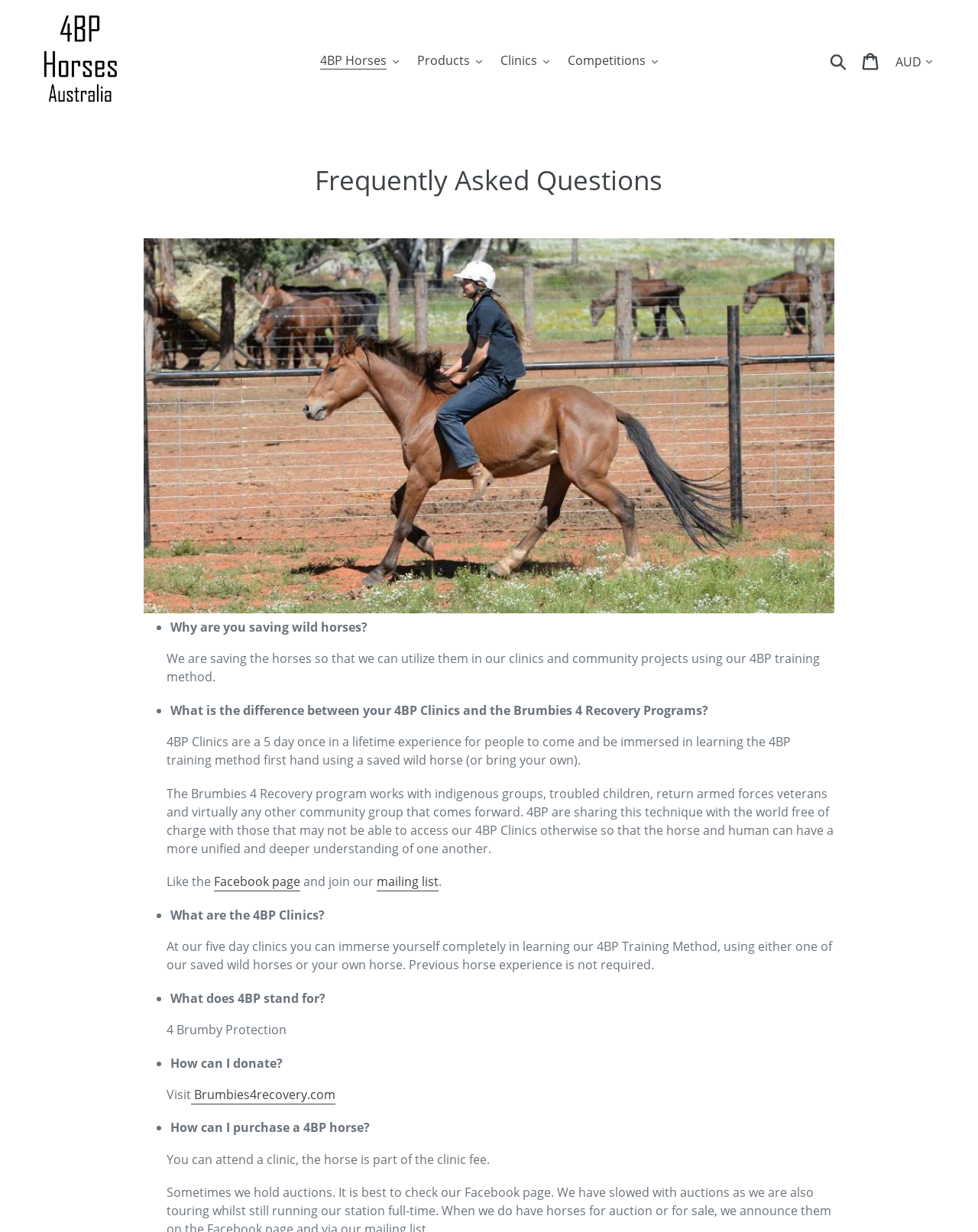Identify the bounding box coordinates of the region that needs to be clicked to carry out this instruction: "Click 4BP Horses Australia". Provide these coordinates as four float numbers ranging from 0 to 1, i.e., [left, top, right, bottom].

[0.043, 0.009, 0.121, 0.086]